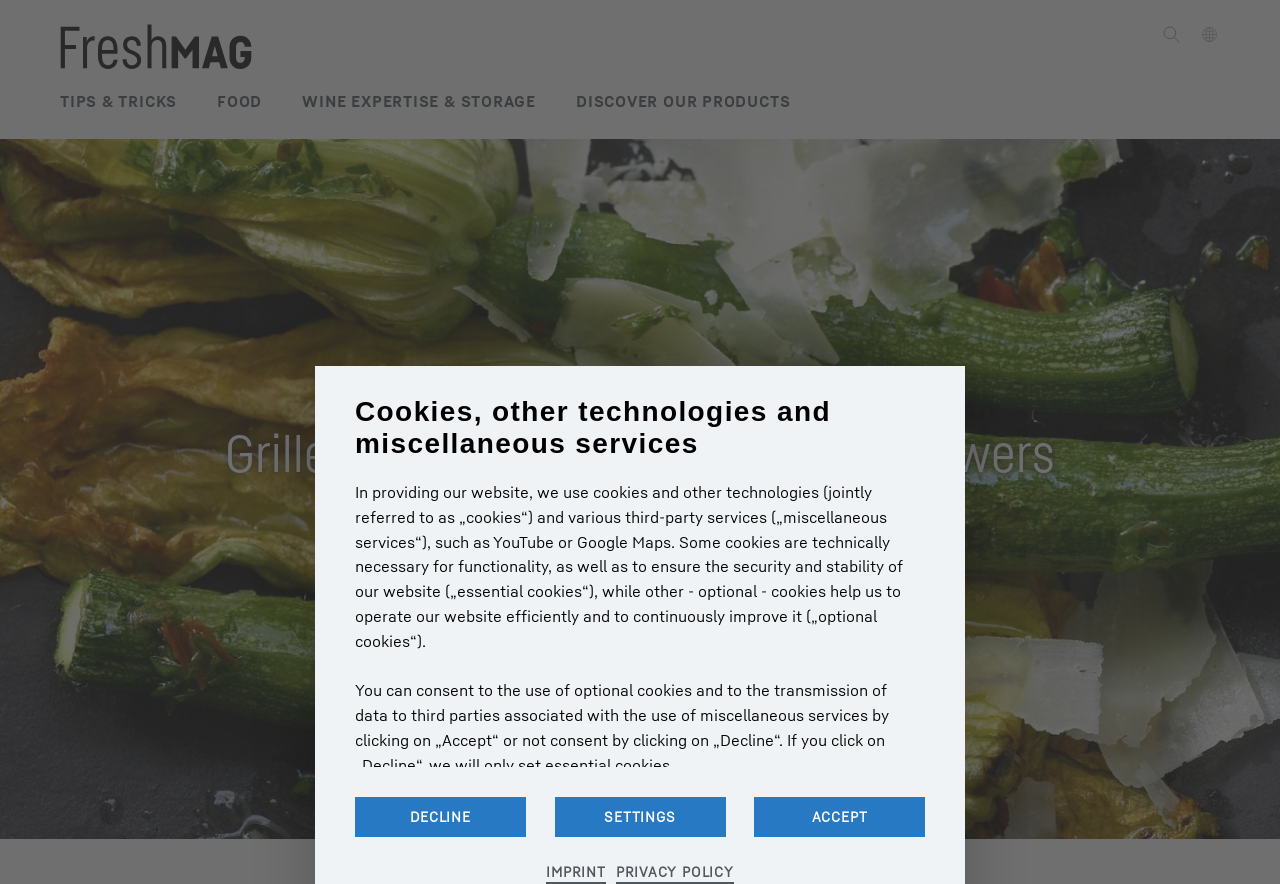Respond to the following question with a brief word or phrase:
What is the dressing used in the recipe?

Pecorino and chilli